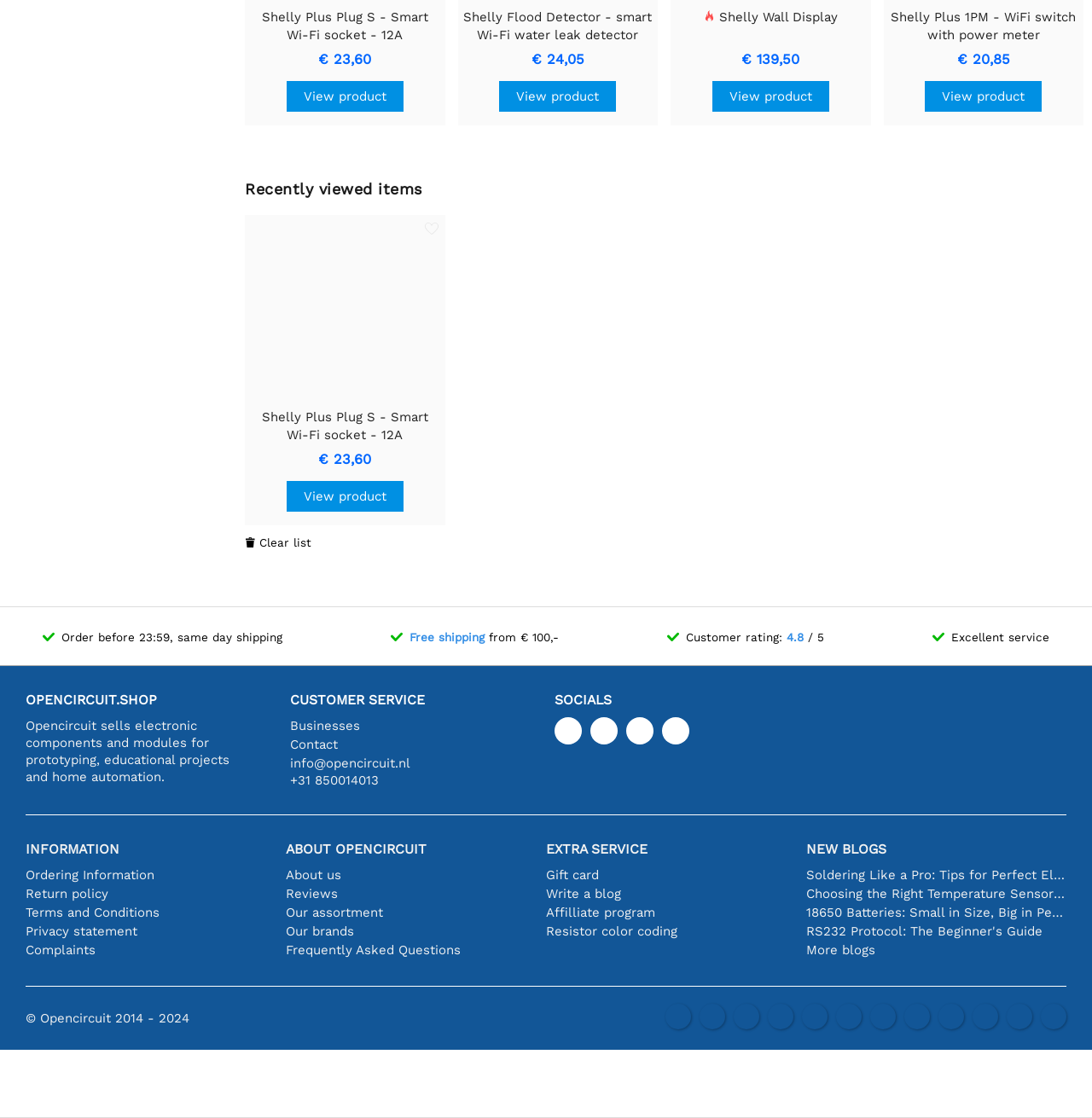Please specify the bounding box coordinates of the clickable region necessary for completing the following instruction: "Follow on Facebook". The coordinates must consist of four float numbers between 0 and 1, i.e., [left, top, right, bottom].

None